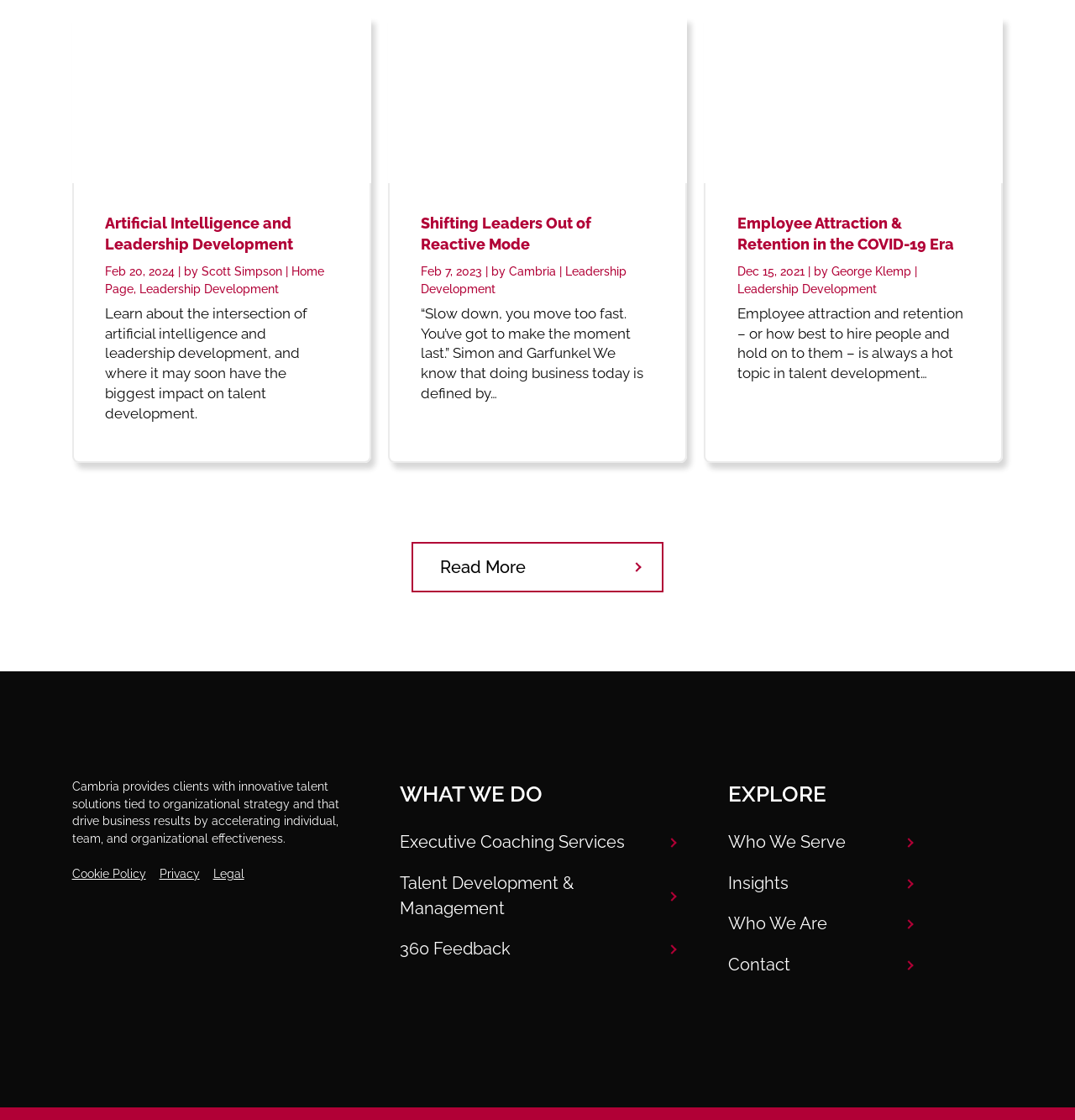What is the topic of the first article?
Provide a one-word or short-phrase answer based on the image.

Artificial Intelligence and Leadership Development